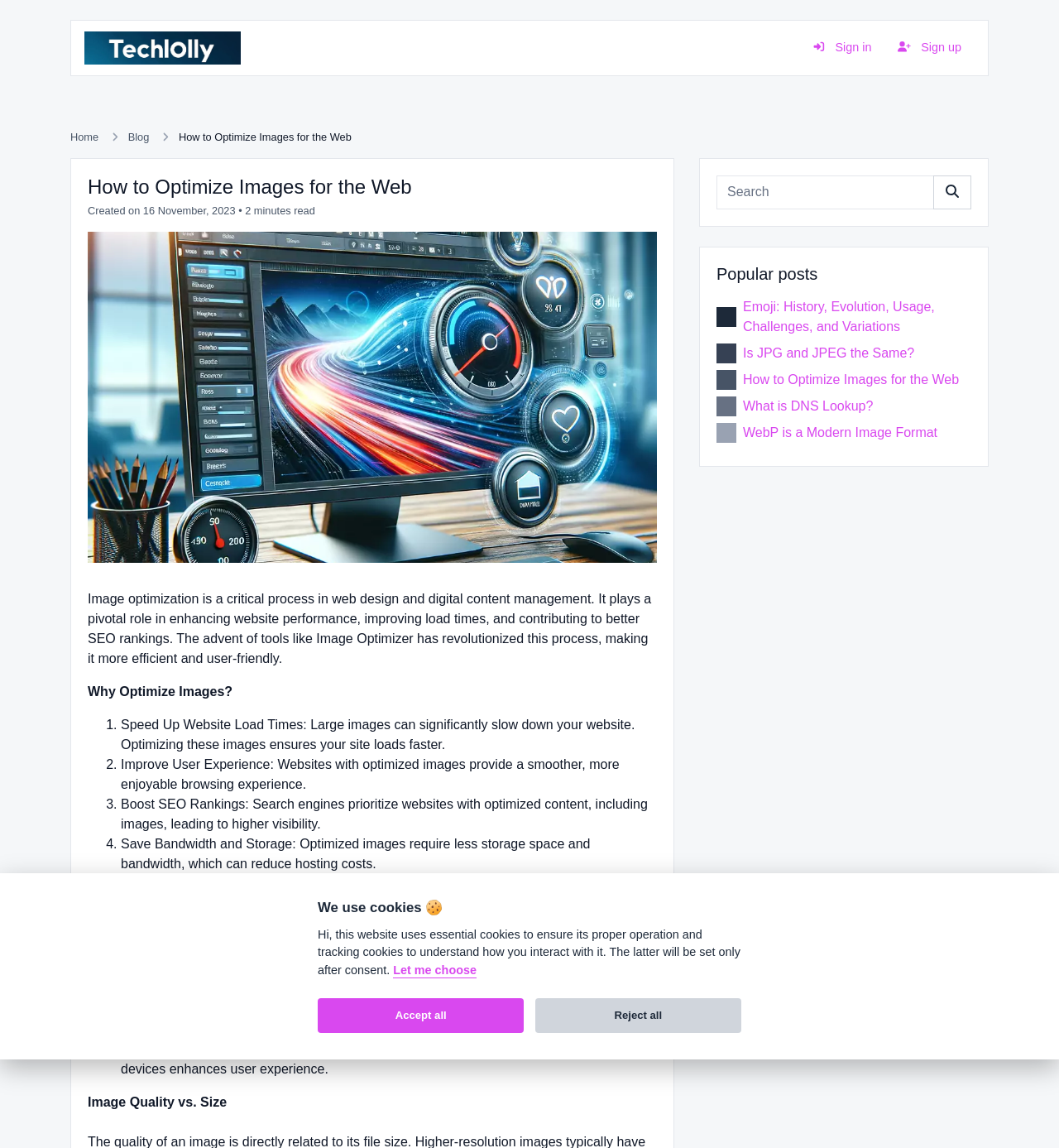Analyze the image and deliver a detailed answer to the question: What is the topic of the latest article?

The webpage displays a list of popular posts, and the latest article is 'How to Optimize Images for the Web', which is also the title of the webpage.